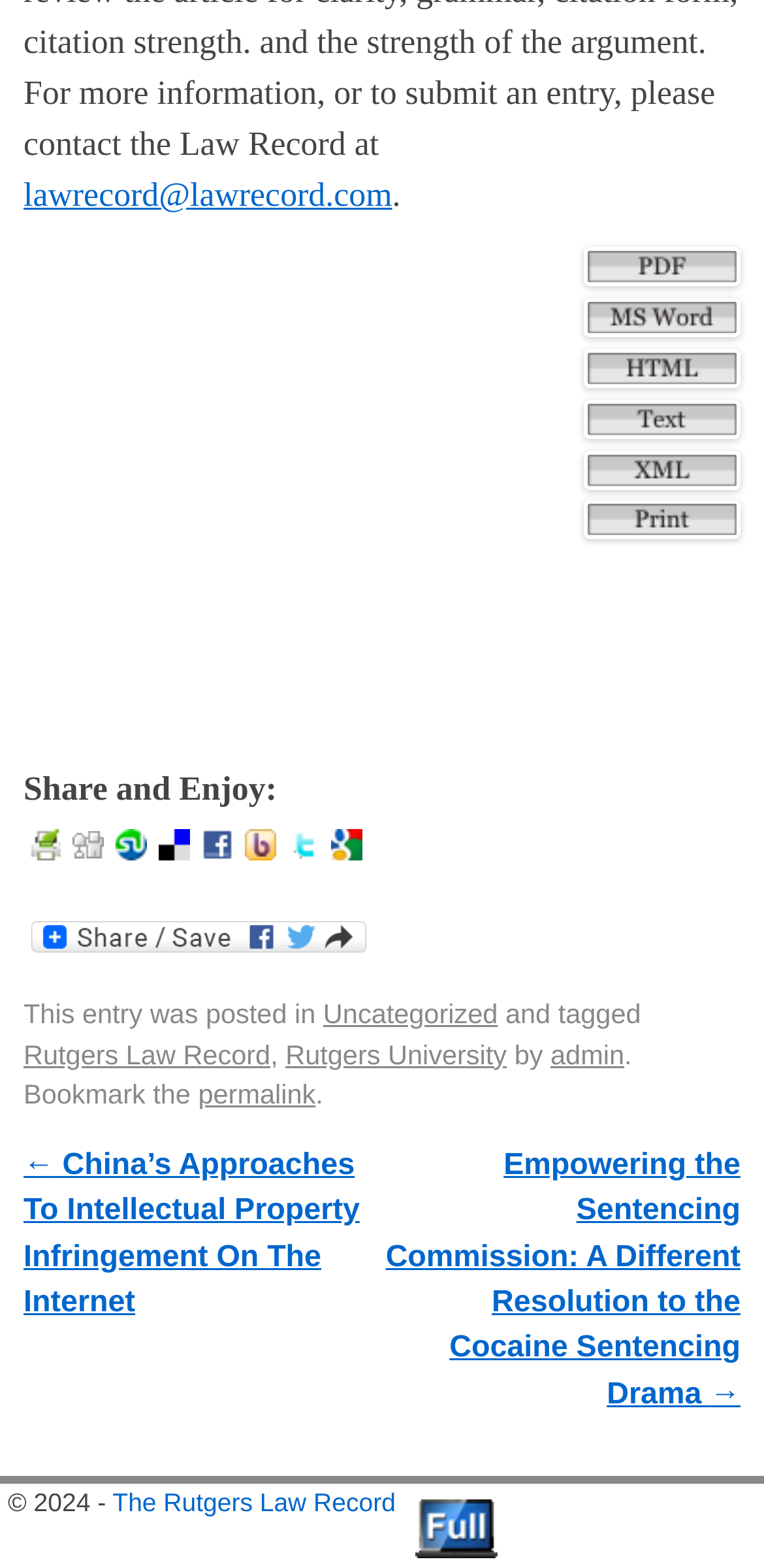What is the copyright year of the website?
Examine the image and provide an in-depth answer to the question.

I found the copyright information at the bottom of the page, where it says '© 2024 - The Rutgers Law Record'.